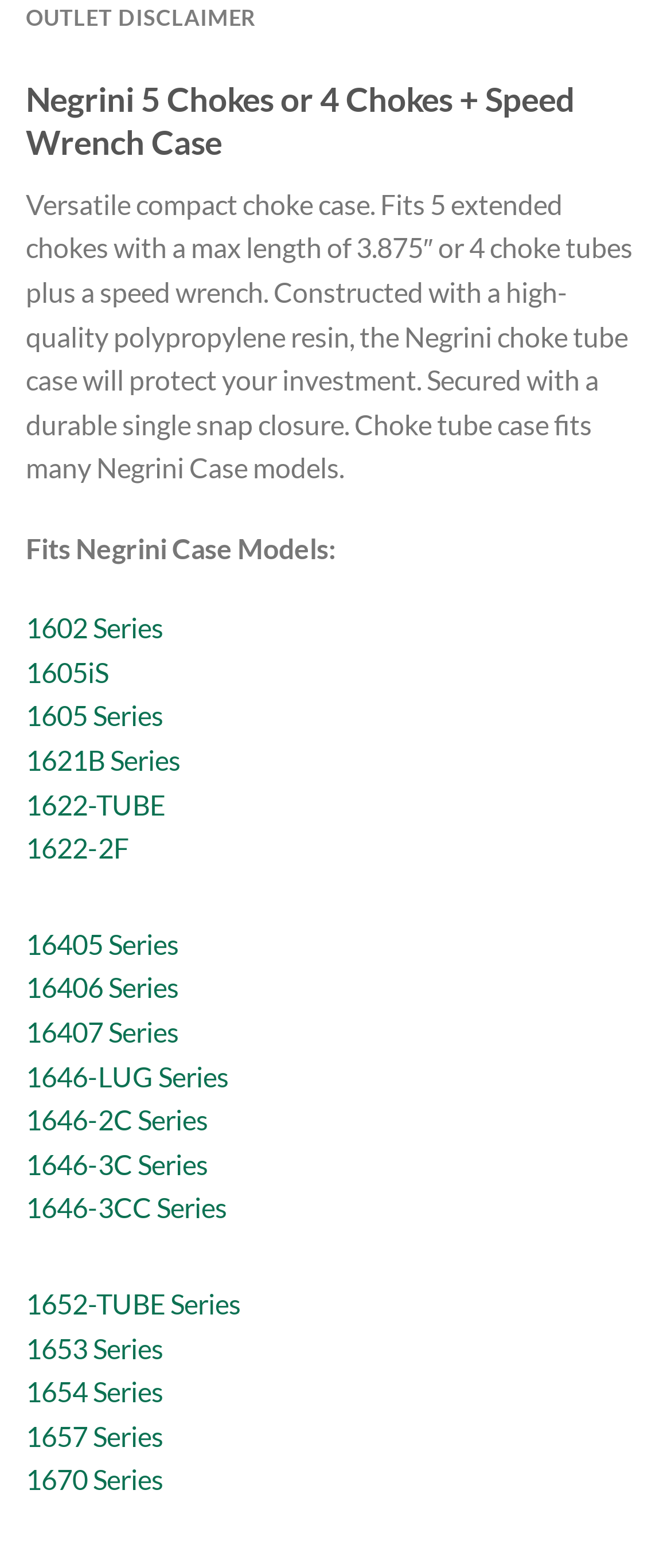How many Negrini Case models does the choke tube case fit?
Respond with a short answer, either a single word or a phrase, based on the image.

Multiple